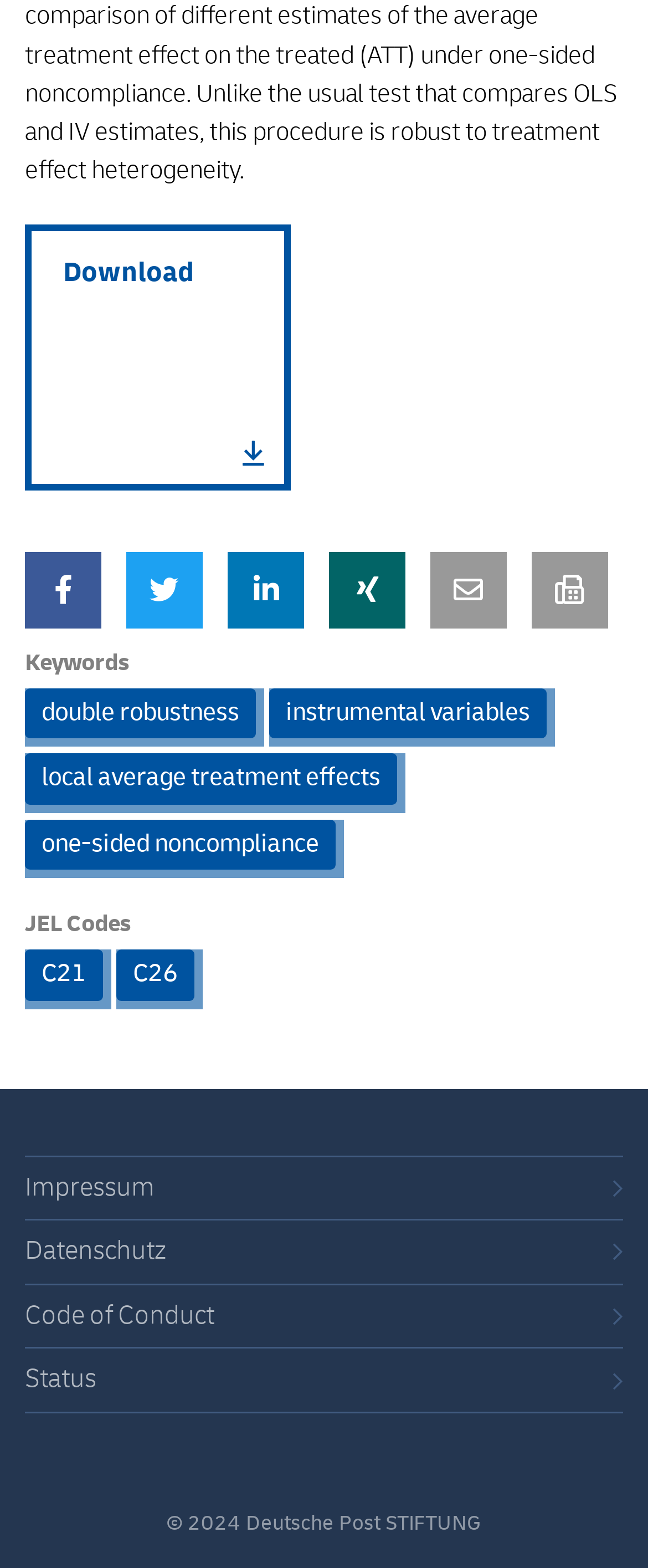Answer with a single word or phrase: 
How many icons are there at the top?

7